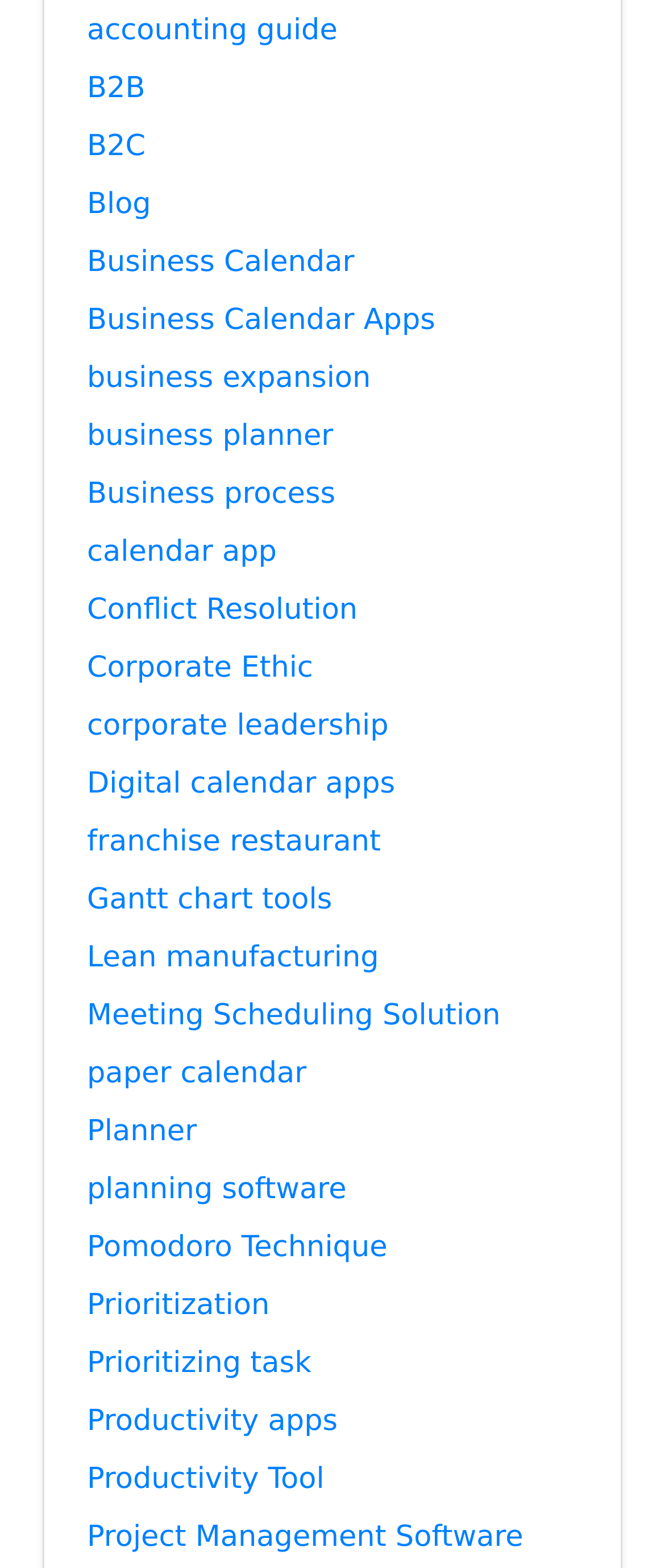Respond to the question below with a single word or phrase:
What is the first link on the webpage?

accounting guide